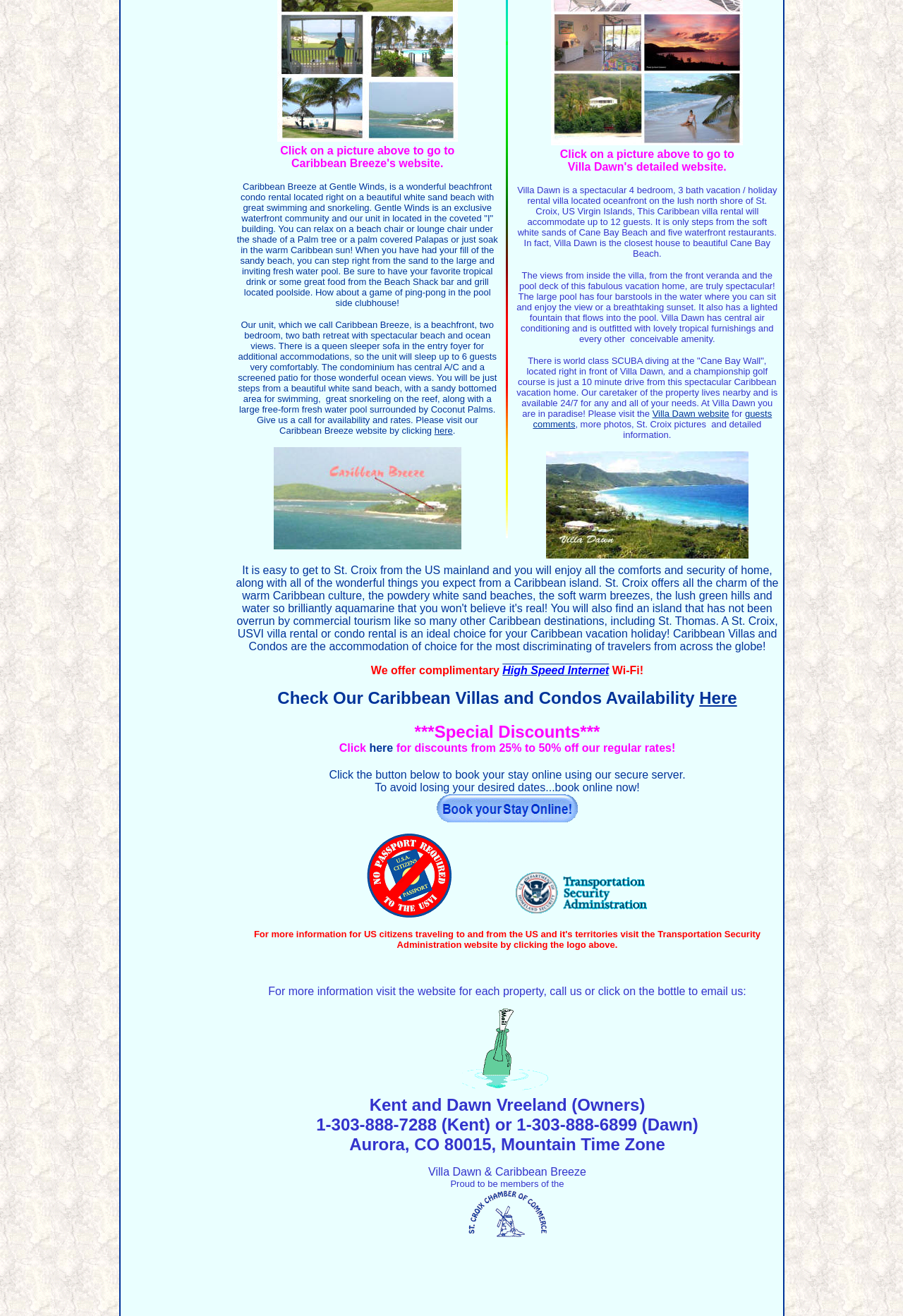Provide the bounding box coordinates for the UI element that is described by this text: "Villa Dawn website". The coordinates should be in the form of four float numbers between 0 and 1: [left, top, right, bottom].

[0.722, 0.31, 0.807, 0.319]